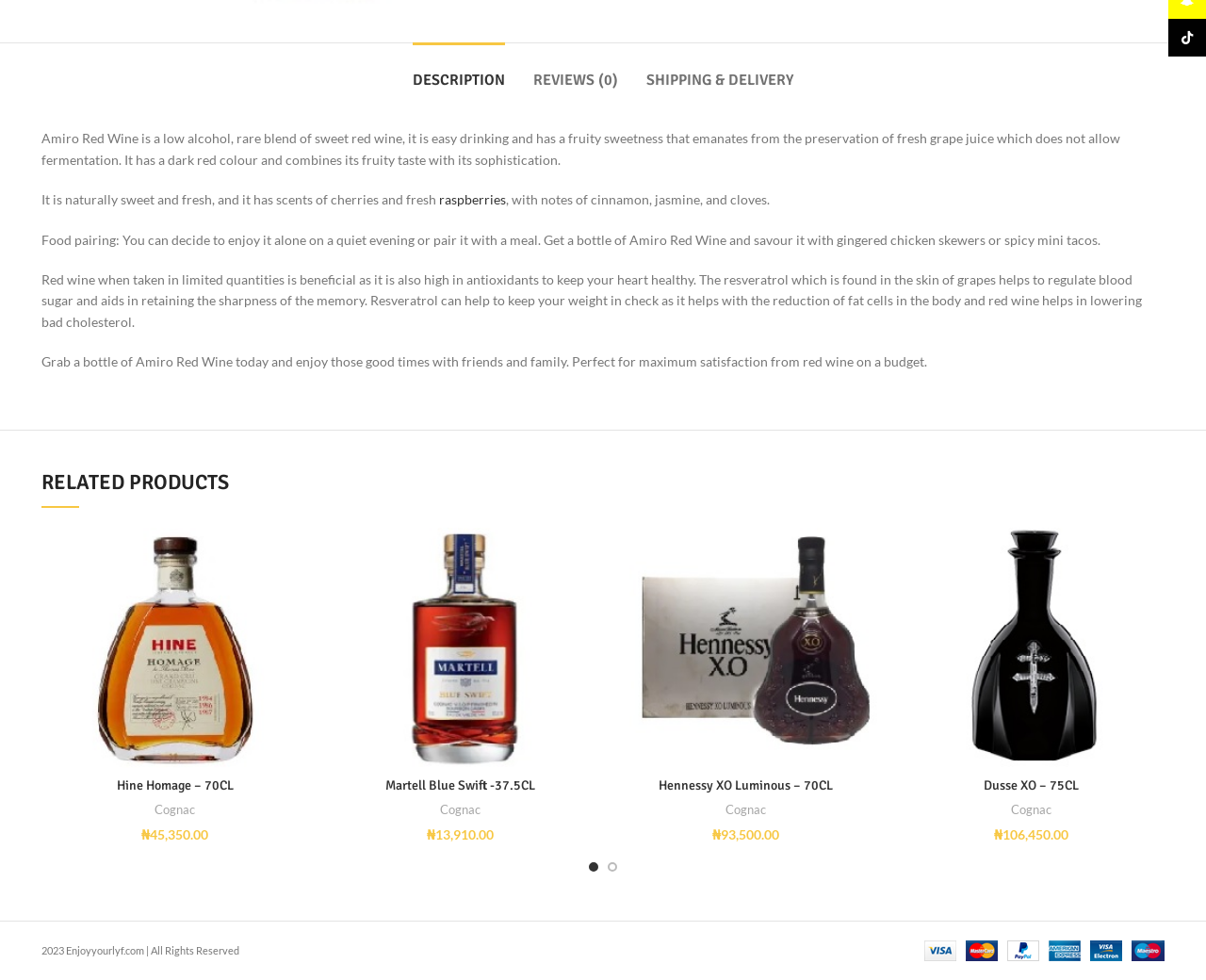Given the element description: "Reviews (0)", predict the bounding box coordinates of this UI element. The coordinates must be four float numbers between 0 and 1, given as [left, top, right, bottom].

[0.442, 0.044, 0.512, 0.102]